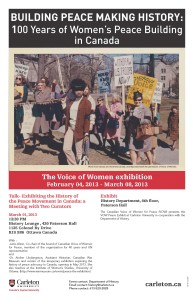What is the duration of the exhibition?
Please use the image to provide a one-word or short phrase answer.

February 4 to March 8, 2013